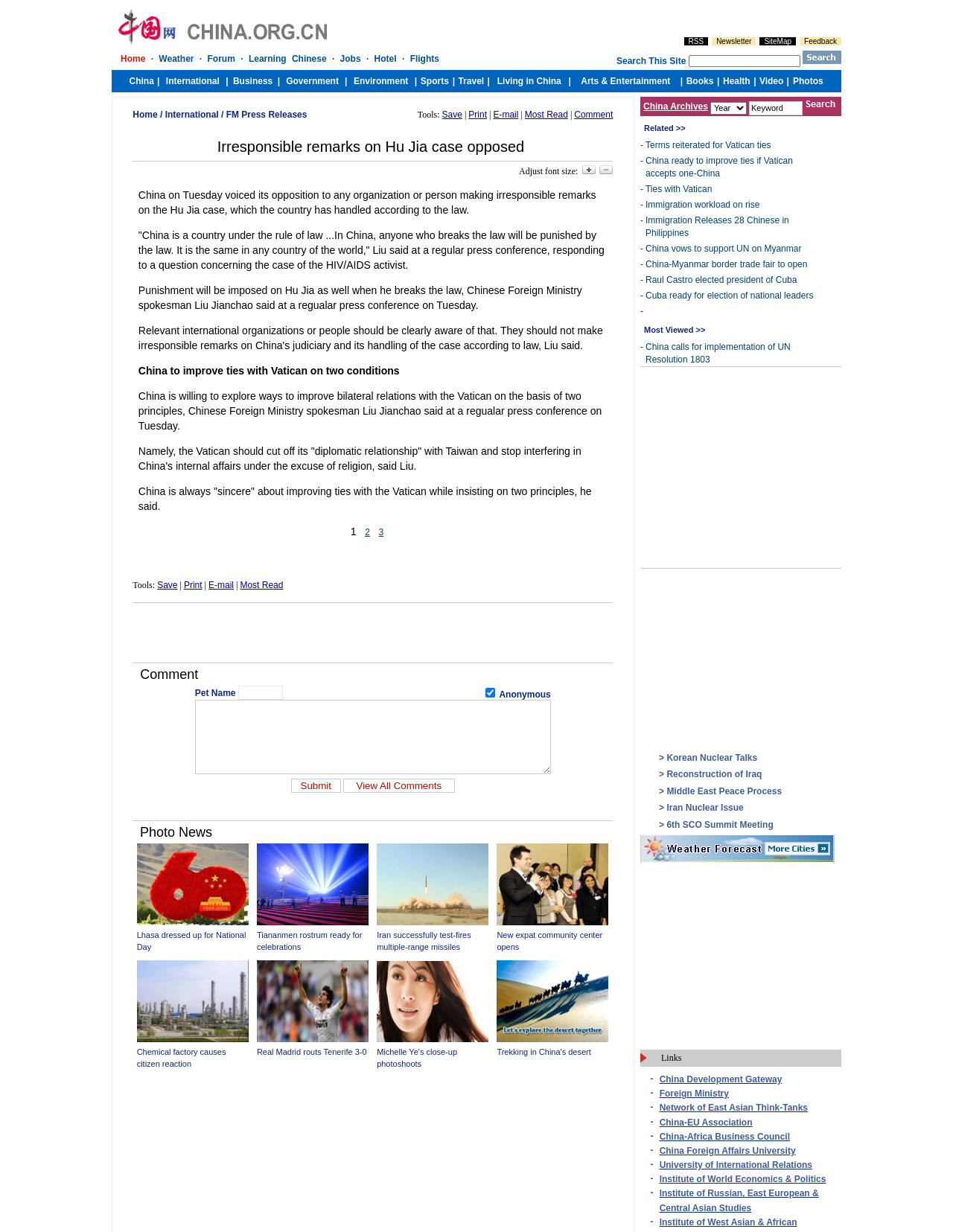How many rows are in the comment submission form?
Based on the visual content, answer with a single word or a brief phrase.

3